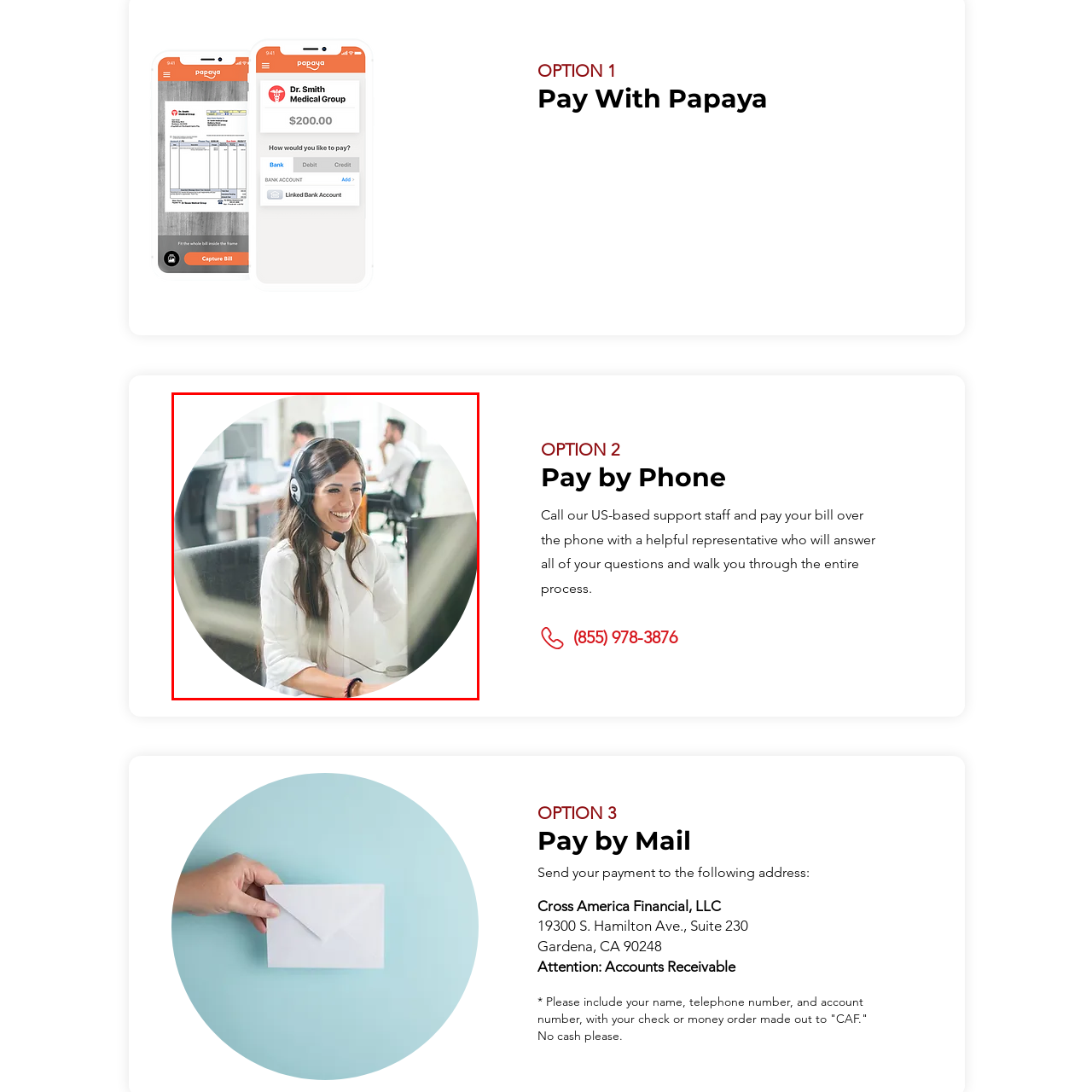Please provide a comprehensive description of the image highlighted by the red bounding box.

The image features a smiling female customer service representative working in an office environment. She is wearing a headset and is engaged with a computer, suggesting she is assisting customers over the phone. The background shows a modern office space with additional employees working at their desks. The representative's positive demeanor highlights her role in providing support, embodying a friendly and approachable atmosphere crucial for effective customer service. This image represents the human element of service, showcasing the dedication of staff who ensure customer satisfaction through personalized assistance.